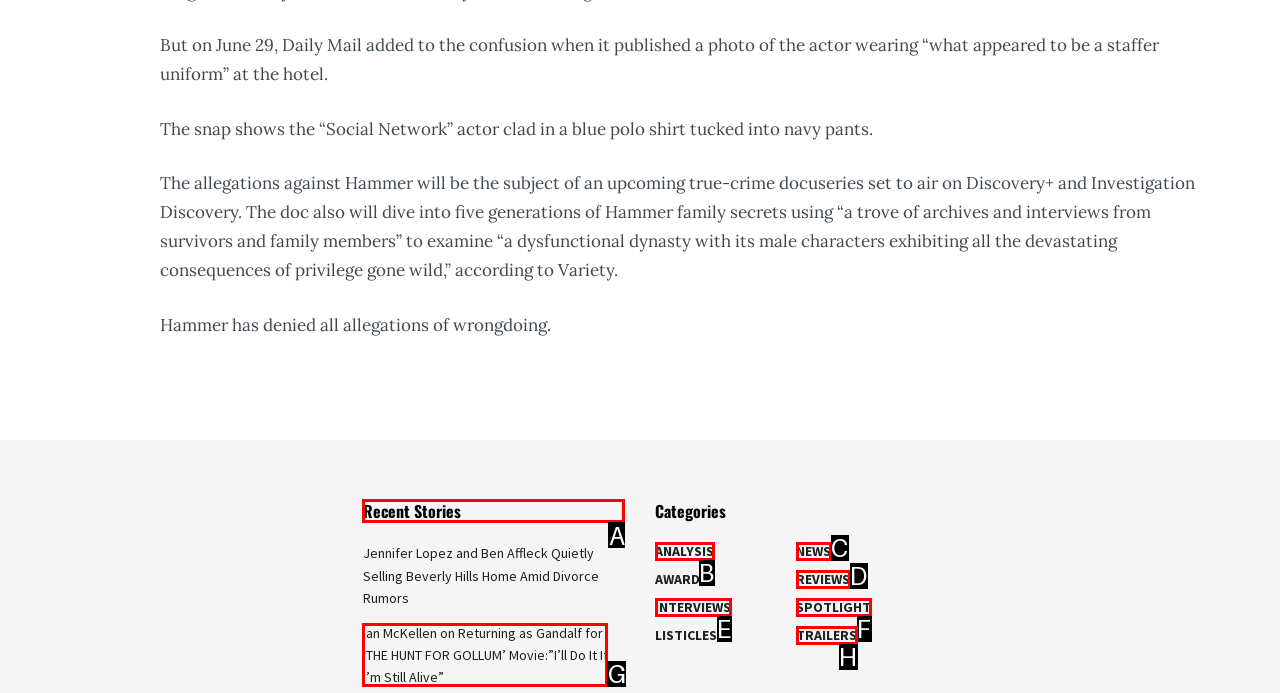Decide which UI element to click to accomplish the task: Read recent stories
Respond with the corresponding option letter.

A